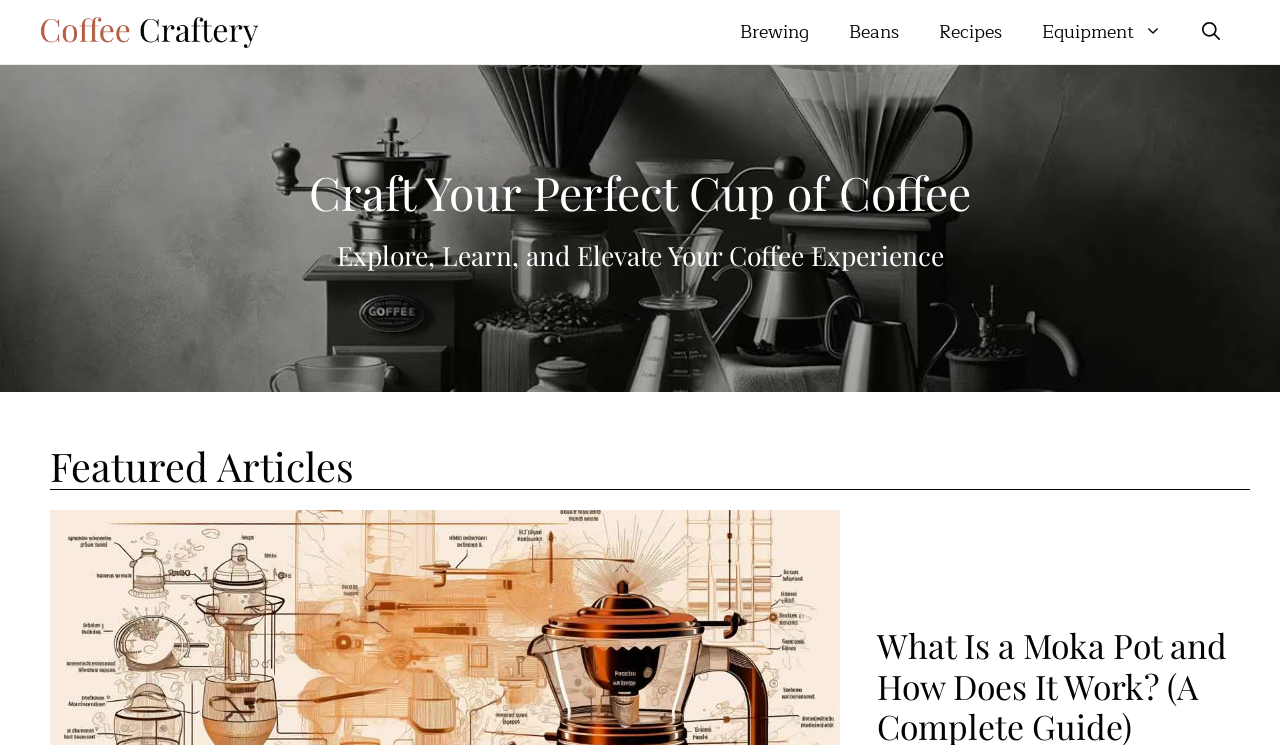Find the bounding box coordinates for the element described here: "Beans".

[0.648, 0.011, 0.718, 0.075]